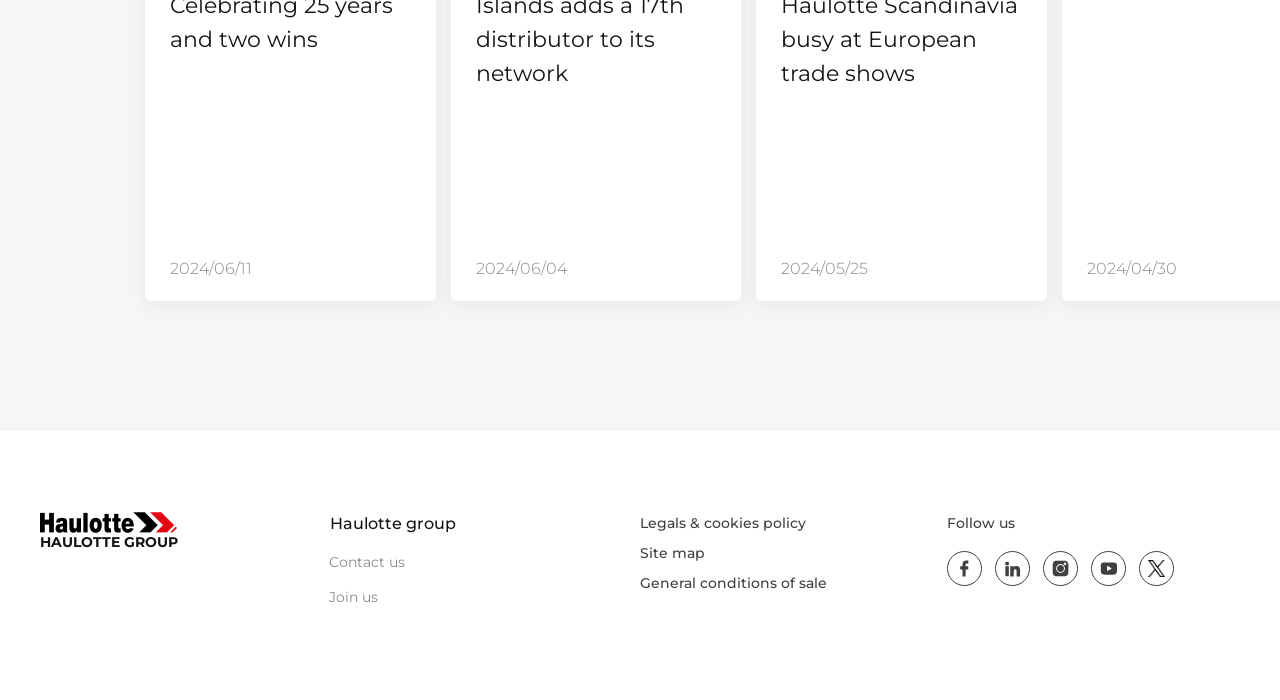Identify the bounding box coordinates for the element that needs to be clicked to fulfill this instruction: "Click on the 'Follow us' link". Provide the coordinates in the format of four float numbers between 0 and 1: [left, top, right, bottom].

[0.74, 0.73, 0.969, 0.773]